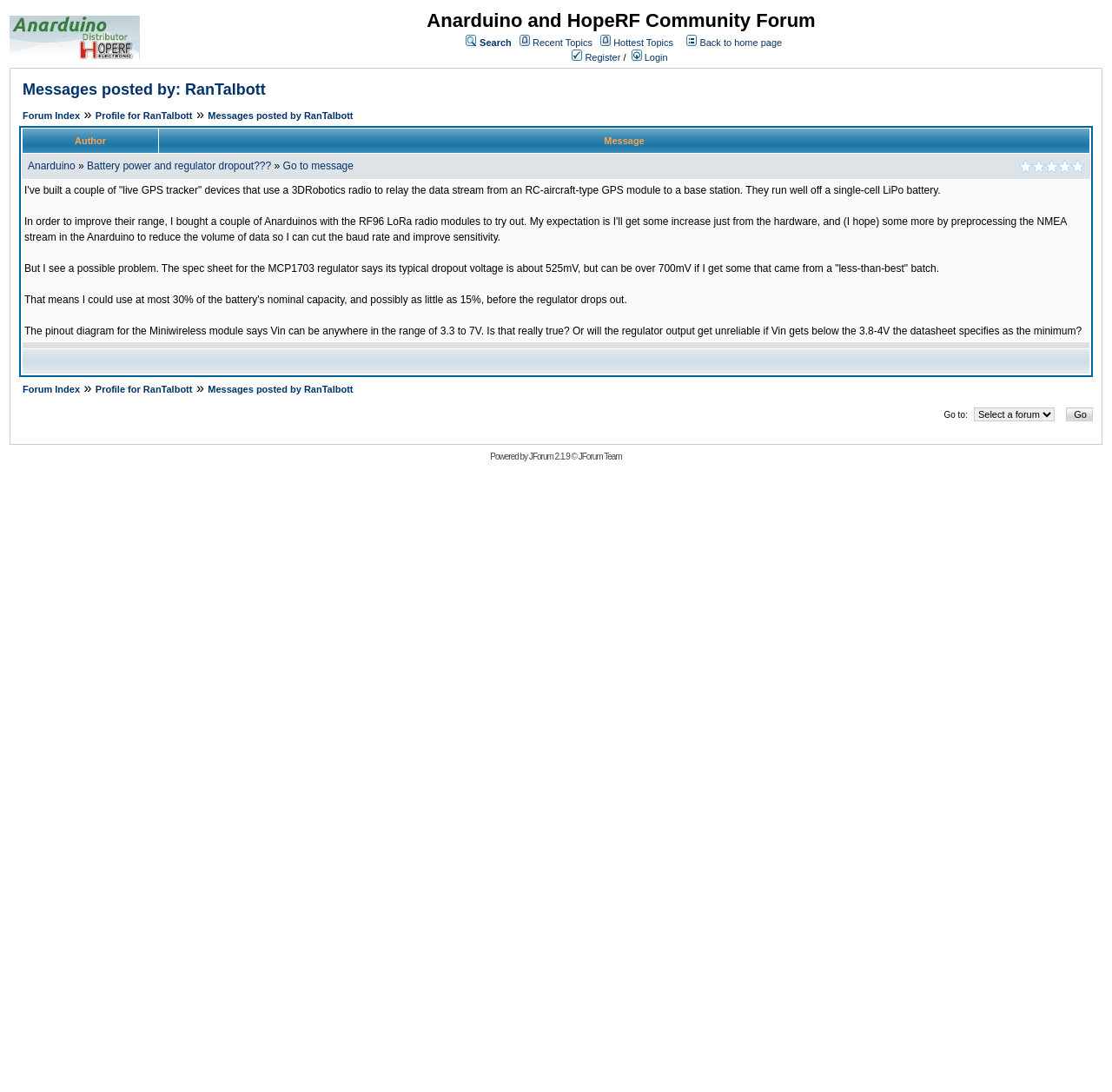Explain the webpage's design and content in an elaborate manner.

This webpage is a forum page displaying messages posted by a user named RanTalbott. At the top of the page, there is a logo and a navigation bar with links to various sections of the forum, including Search, Recent Topics, Hottest Topics, Groups, and a link to register or log in.

Below the navigation bar, there is a header section that displays the title "Messages posted by RanTalbott" and provides links to the forum index, the user's profile, and a "Go to" dropdown menu.

The main content of the page is a table that lists the messages posted by RanTalbott. Each row in the table represents a single message, with columns for the author, message content, and rating (indicated by stars). The message content is displayed in a nested table, with links to the original message and the user's profile.

There are two messages displayed on this page. The first message is titled "Battery power and regulator dropout???" and has a rating of five stars. The second message is a longer text discussing the use of Anarduinos with RF96 LoRa radio modules to improve the range of GPS tracker devices, and the potential issue of regulator dropout voltage.

At the bottom of the page, there is a footer section that repeats the navigation links and provides additional links to the forum index, the user's profile, and the "Messages posted by RanTalbott" page.